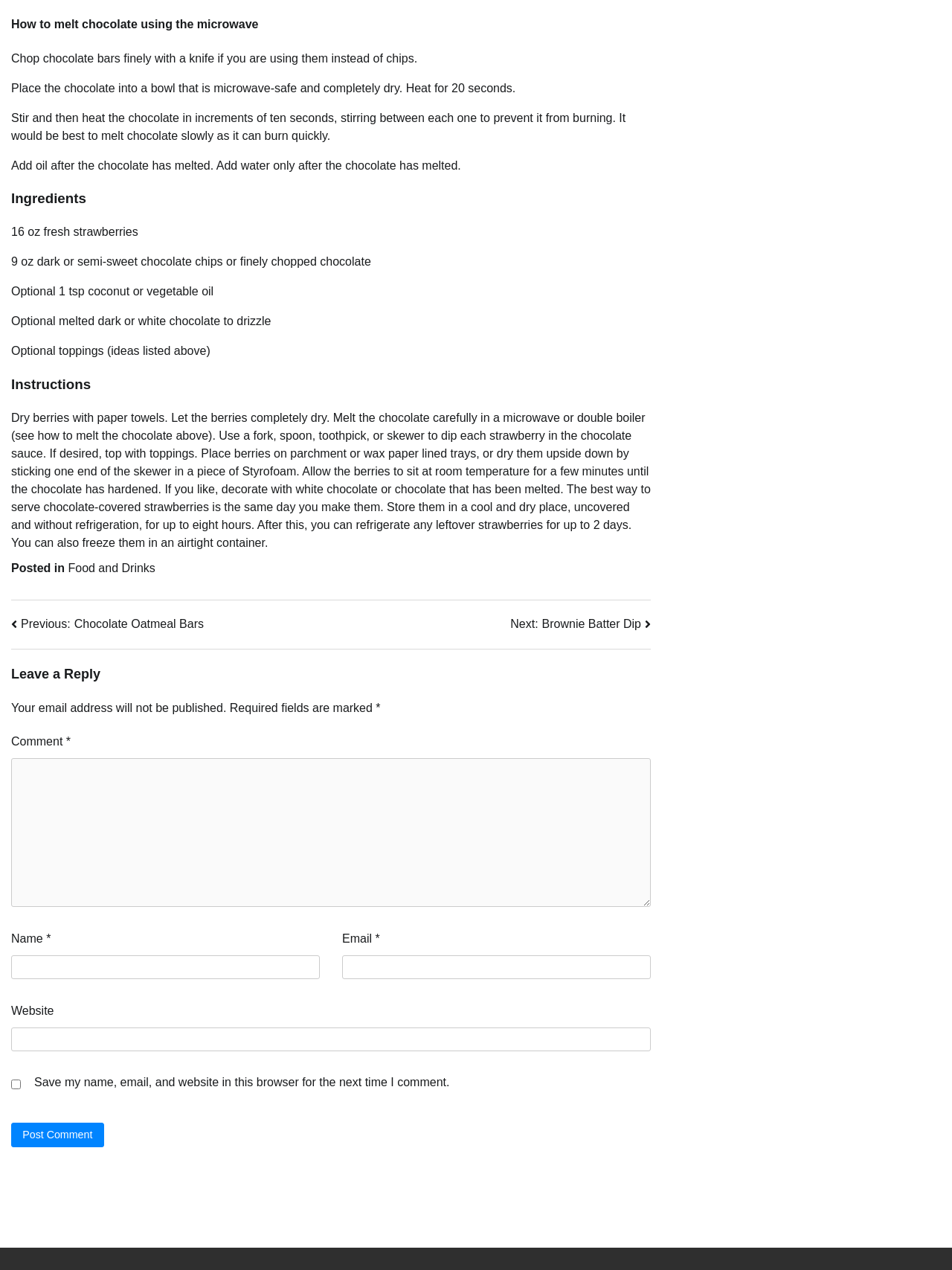Please identify the bounding box coordinates of the area that needs to be clicked to follow this instruction: "Click the 'Next: Brownie Batter Dip' link".

[0.536, 0.484, 0.684, 0.498]